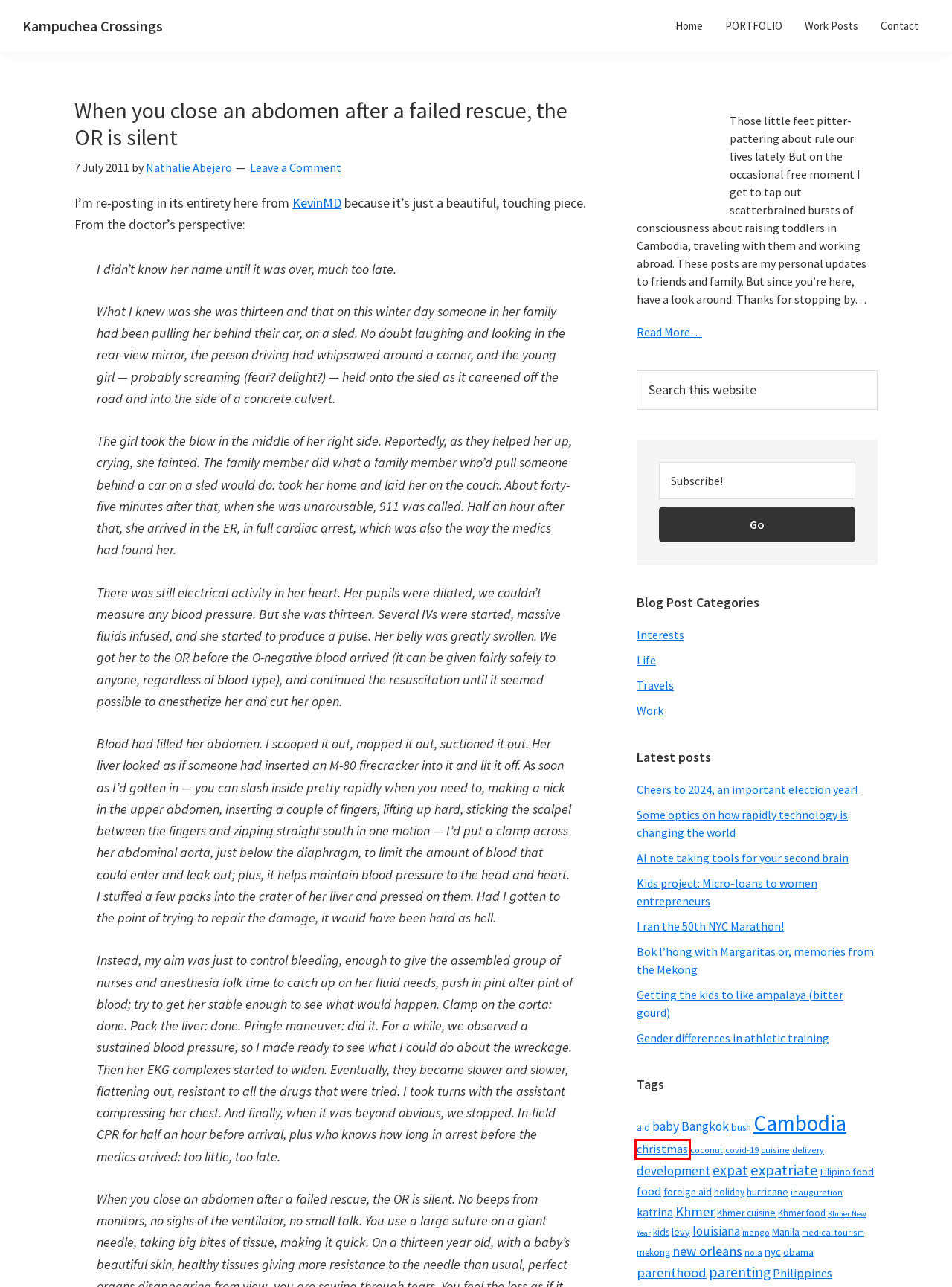Look at the screenshot of a webpage where a red rectangle bounding box is present. Choose the webpage description that best describes the new webpage after clicking the element inside the red bounding box. Here are the candidates:
A. When you close an abdomen after a failed rescue, the OR is silent
B. bush - Kampuchea Crossings
C. christmas - Kampuchea Crossings
D. mango - Kampuchea Crossings
E. Life - Kampuchea Crossings
F. Khmer cuisine - Kampuchea Crossings
G. holiday - Kampuchea Crossings
H. Contact - Kampuchea Crossings

C